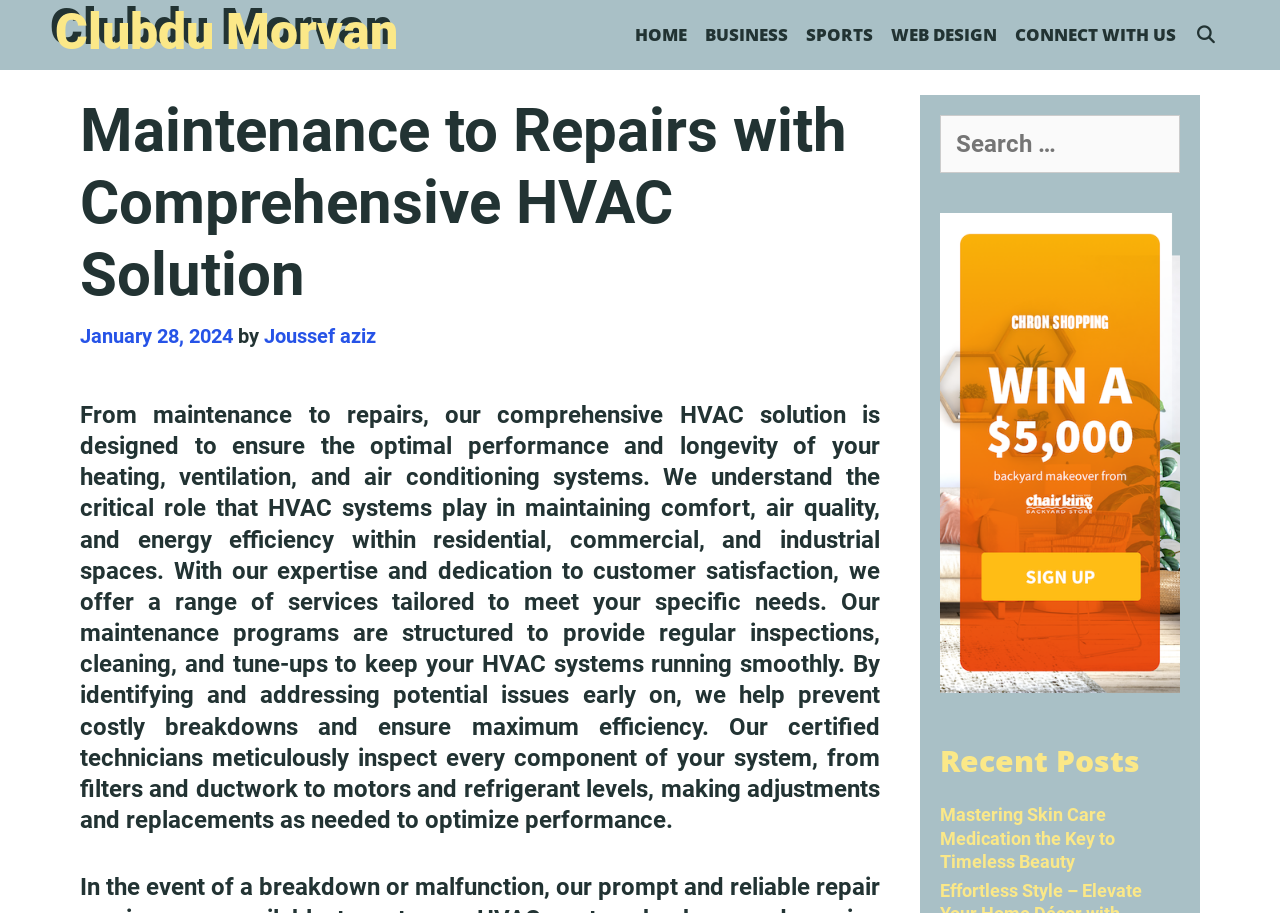Pinpoint the bounding box coordinates of the area that should be clicked to complete the following instruction: "Click on the HOME link". The coordinates must be given as four float numbers between 0 and 1, i.e., [left, top, right, bottom].

[0.489, 0.0, 0.544, 0.077]